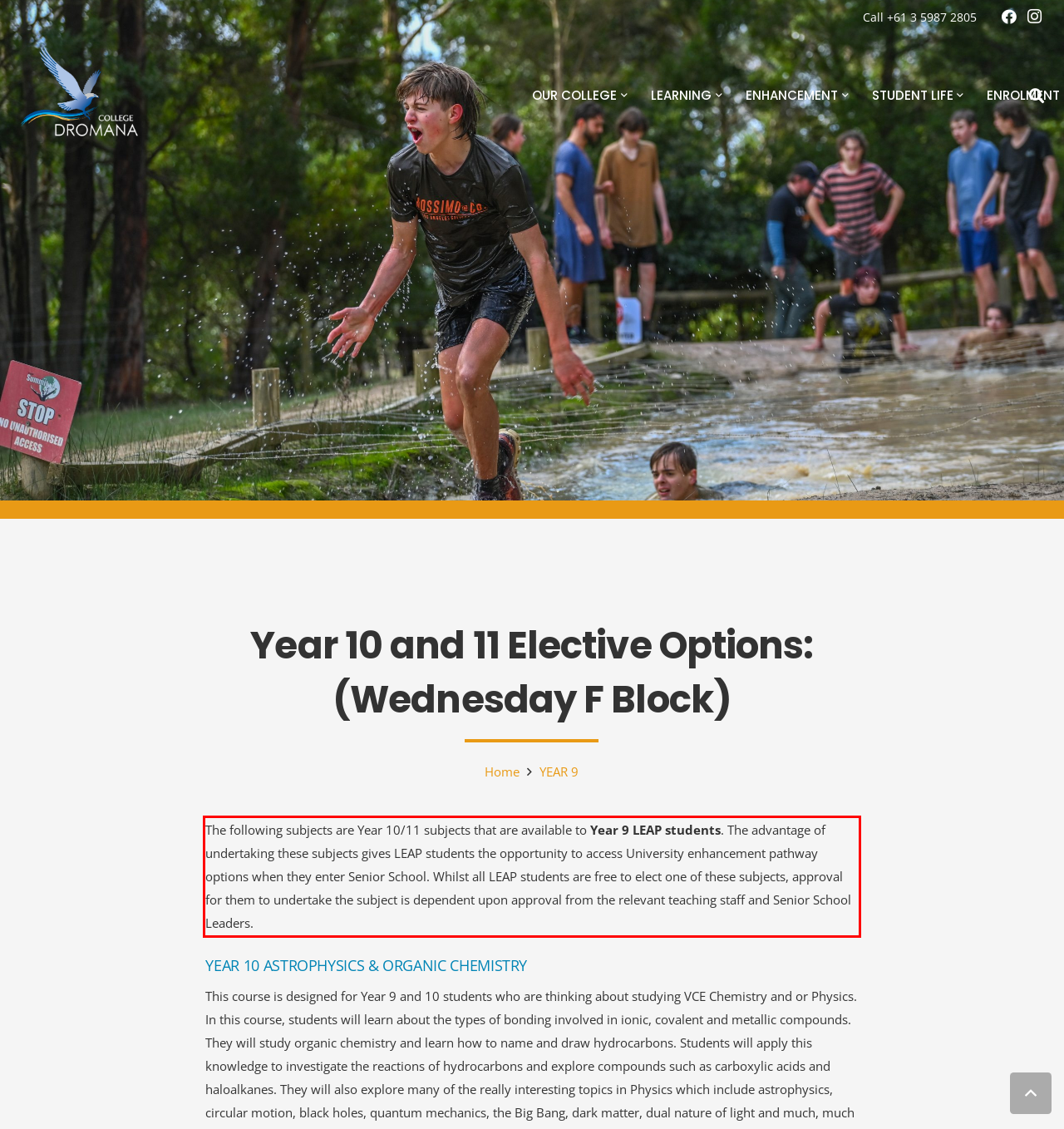From the screenshot of the webpage, locate the red bounding box and extract the text contained within that area.

The following subjects are Year 10/11 subjects that are available to Year 9 LEAP students. The advantage of undertaking these subjects gives LEAP students the opportunity to access University enhancement pathway options when they enter Senior School. Whilst all LEAP students are free to elect one of these subjects, approval for them to undertake the subject is dependent upon approval from the relevant teaching staff and Senior School Leaders.